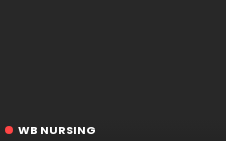What is the likely focus of the branding in the image?
Using the image as a reference, answer with just one word or a short phrase.

Nursing education or resources